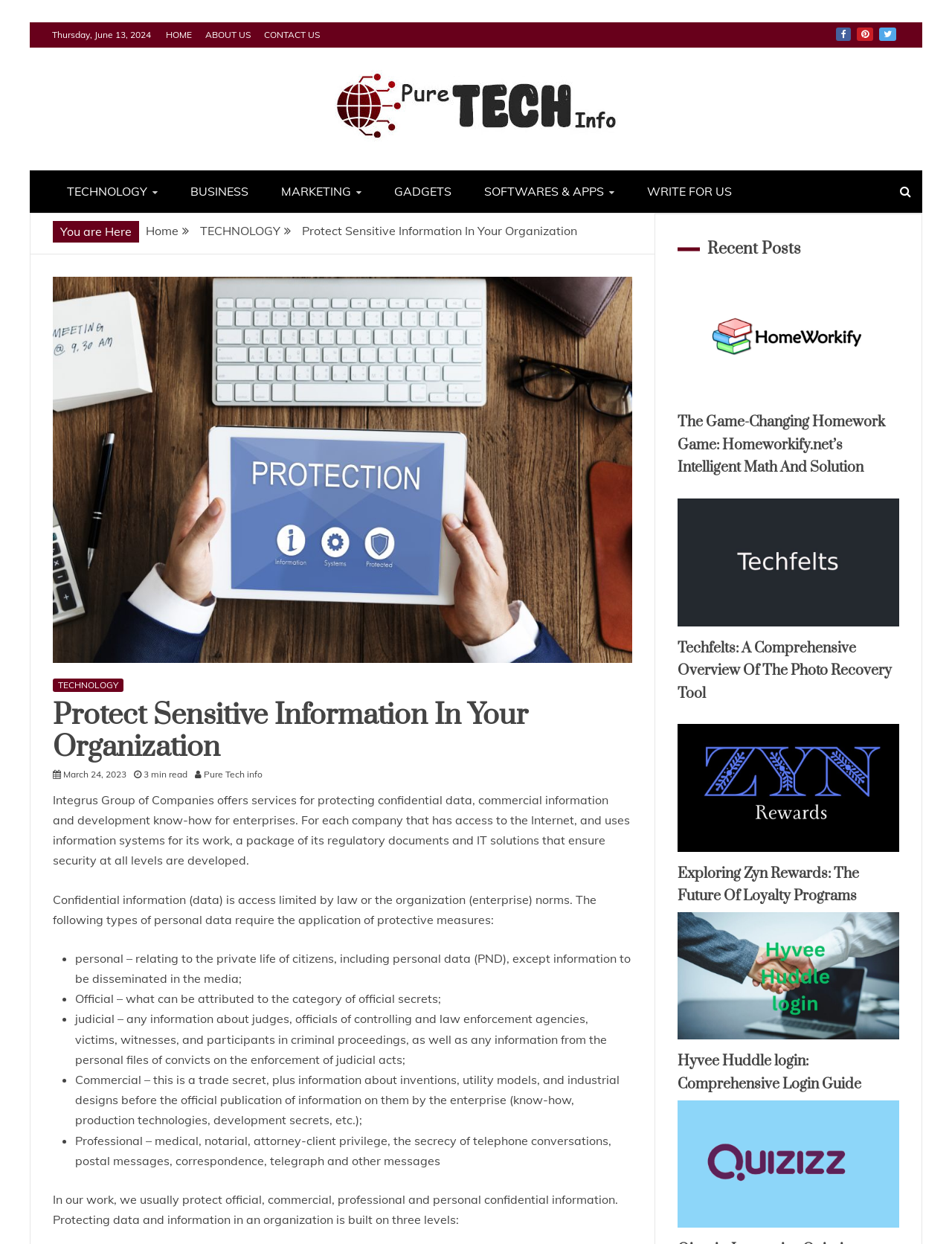Please specify the bounding box coordinates of the element that should be clicked to execute the given instruction: 'Call the phone number'. Ensure the coordinates are four float numbers between 0 and 1, expressed as [left, top, right, bottom].

None